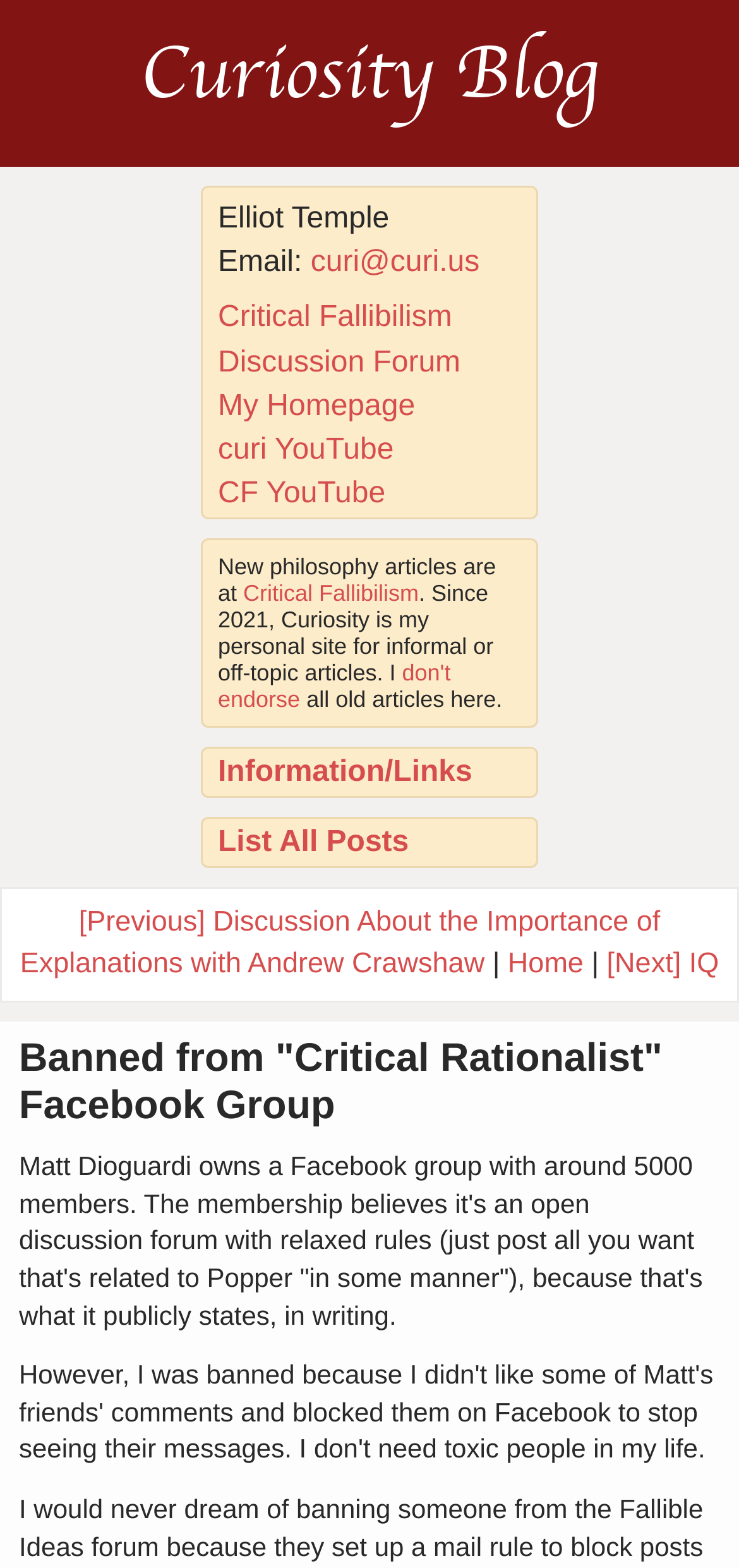Summarize the webpage with a detailed and informative caption.

This webpage is a personal blog about philosophy and reason, titled "Curiosity". At the top, there is a link to the "Curiosity Blog" and the author's name, "Elliot Temple", is displayed prominently. Below the author's name, there is contact information, including an email address and links to other websites, such as "Critical Fallibilism", "Discussion Forum", "My Homepage", "curi YouTube", and "CF YouTube".

Further down, there is a section that explains the purpose of the blog, stating that new philosophy articles are published on "Critical Fallibilism" and that this site is for informal or off-topic articles. There is also a disclaimer that the author does not endorse all old articles.

The page is divided into sections, with headings such as "Information/Links" and "List All Posts". Under "Information/Links", there are links to various resources. The "List All Posts" section has a link to a list of all posts on the blog.

Below these sections, there is a navigation bar with links to previous and next posts, as well as a link to the home page. The current post is titled "Banned from 'Critical Rationalist' Facebook Group" and has a heading with the same title. The post discusses Matt Dioguardi's Facebook group and its membership rules.